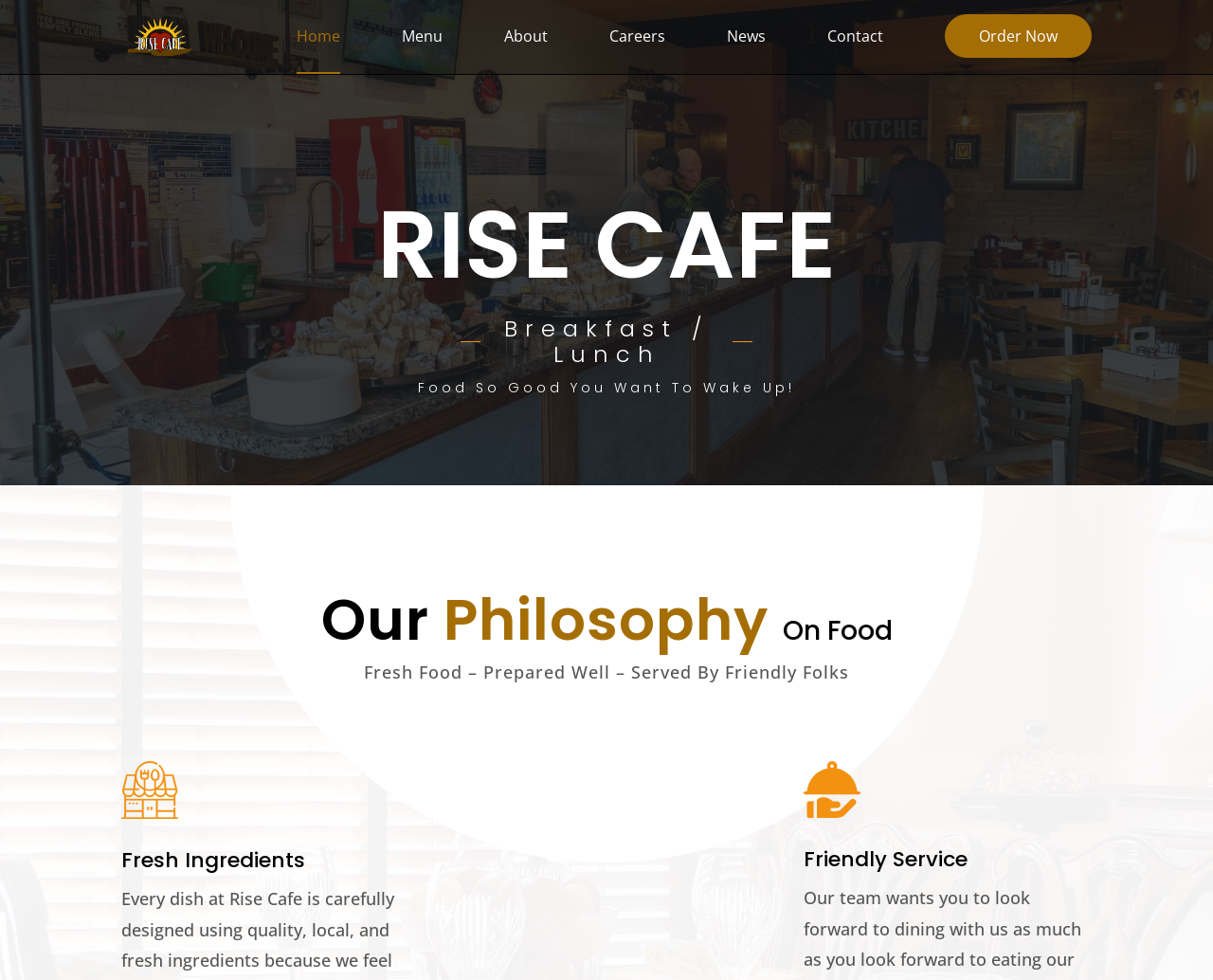Locate the bounding box coordinates of the segment that needs to be clicked to meet this instruction: "order food now".

[0.779, 0.015, 0.9, 0.059]